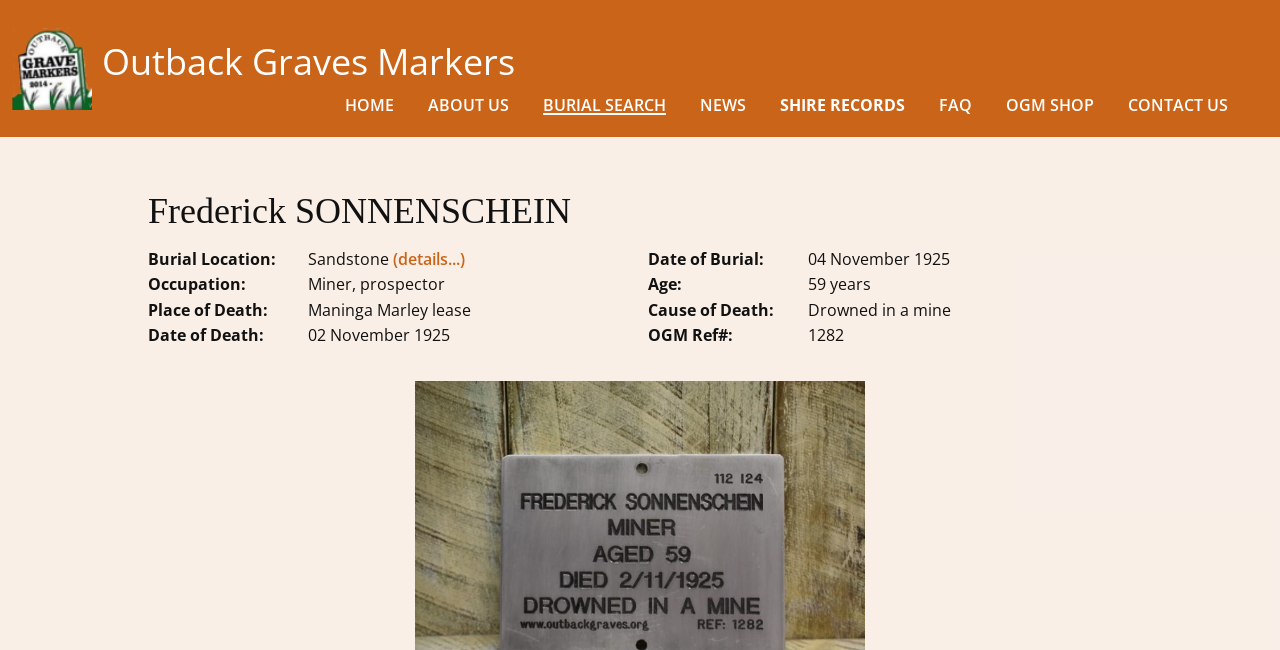Identify the bounding box coordinates necessary to click and complete the given instruction: "click on HOME".

[0.27, 0.149, 0.308, 0.177]